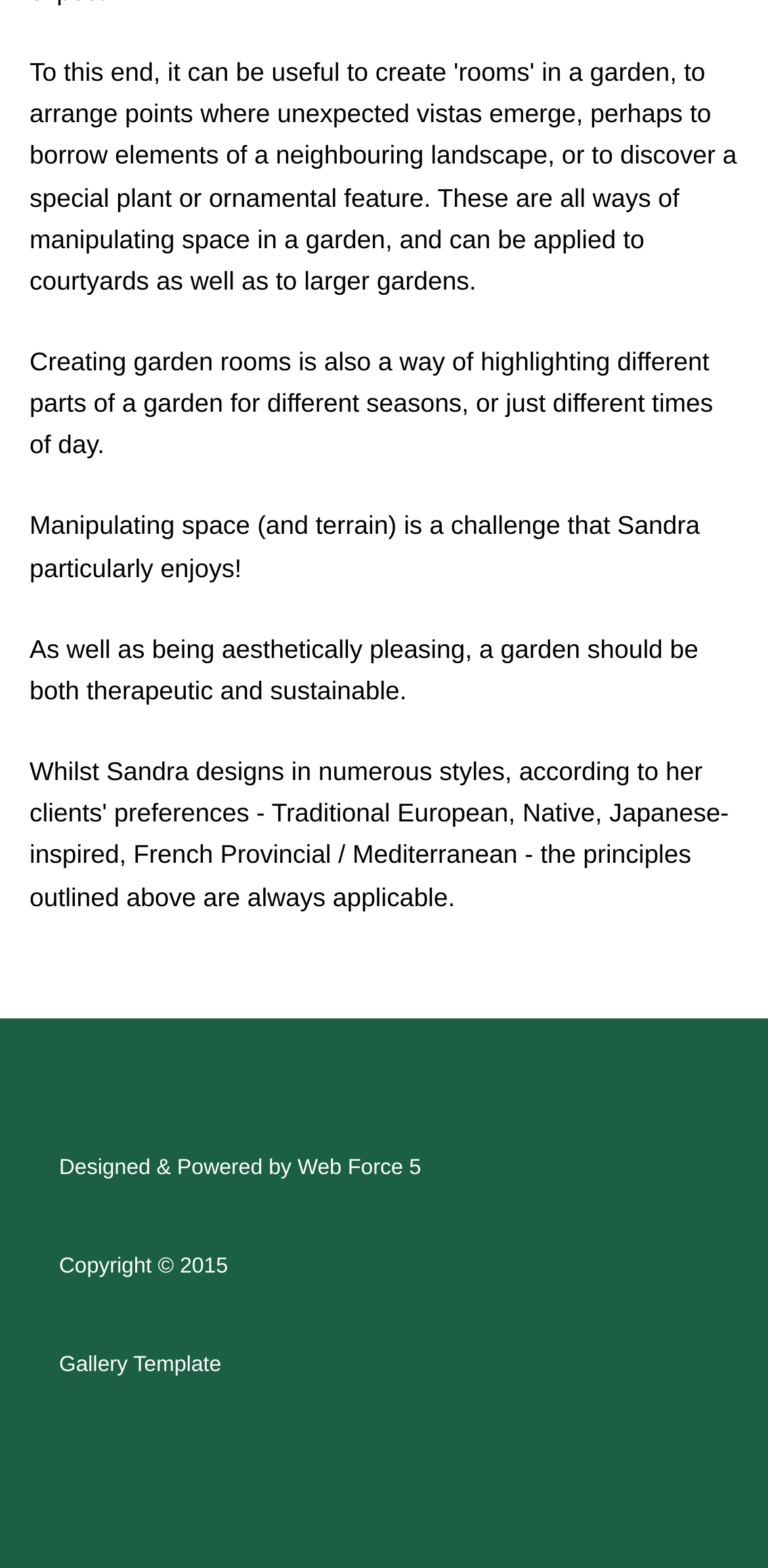What is the purpose of creating garden rooms?
Using the image, elaborate on the answer with as much detail as possible.

According to the text, creating garden rooms is a way of highlighting different parts of a garden for different seasons, or just different times of day.